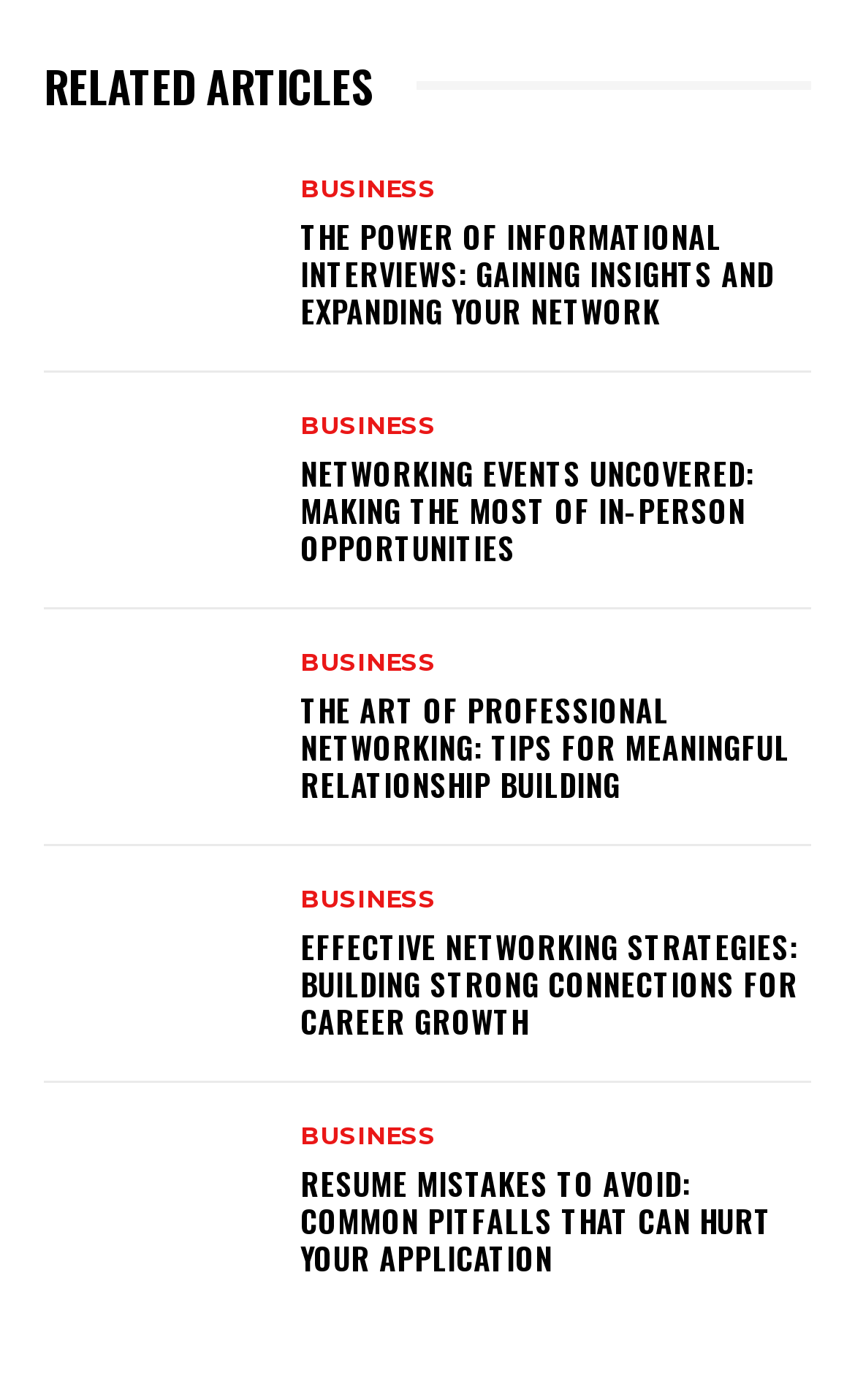How many links are there in the webpage?
Provide an in-depth answer to the question, covering all aspects.

I counted the number of links in the webpage, including the links with headings and the links with the text 'BUSINESS'. There are 12 links in total.